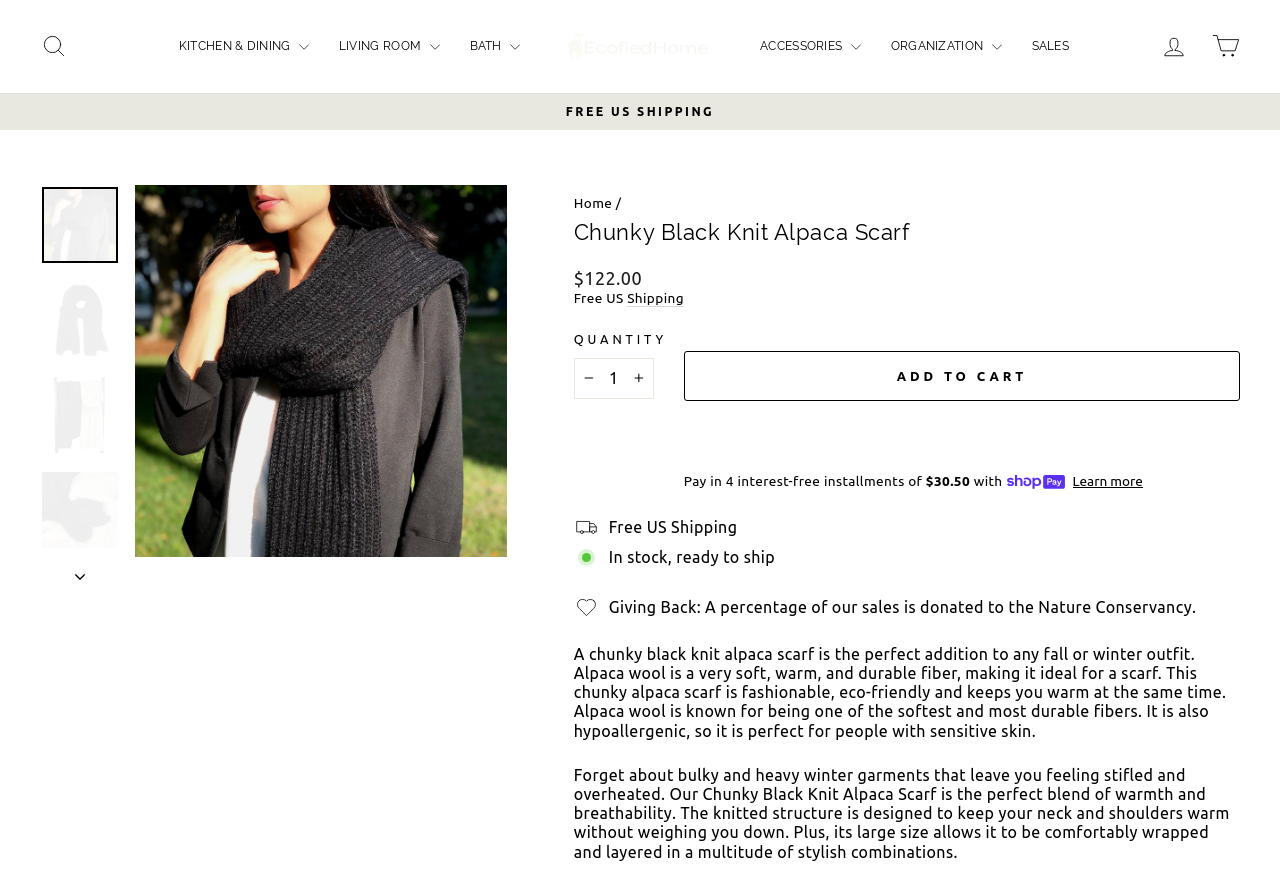Select the bounding box coordinates of the element I need to click to carry out the following instruction: "Log in to your account".

[0.897, 0.028, 0.937, 0.077]